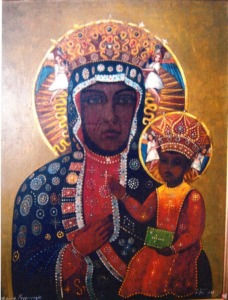Review the image closely and give a comprehensive answer to the question: Where was the painting gifted to the children of the Polish Children's Camp?

According to the caption, the soldiers of the Third Carpathian Division of the Polish Second Army Corps gifted the painting to the children of the Polish Children's Camp in Pahiatua, New Zealand.